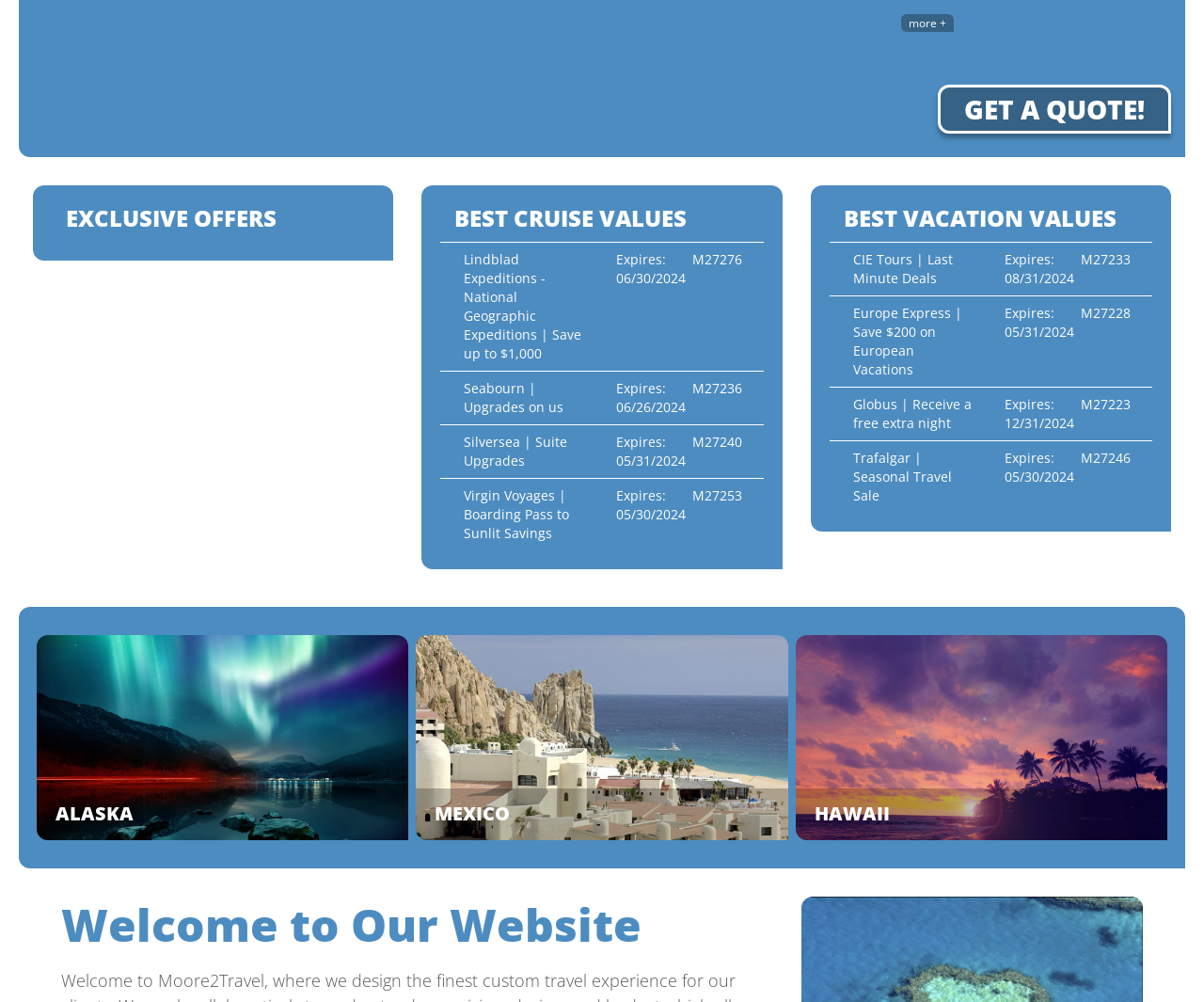Identify the bounding box coordinates of the element to click to follow this instruction: 'Learn more about Alaska cruises'. Ensure the coordinates are four float values between 0 and 1, provided as [left, top, right, bottom].

[0.046, 0.907, 0.089, 0.928]